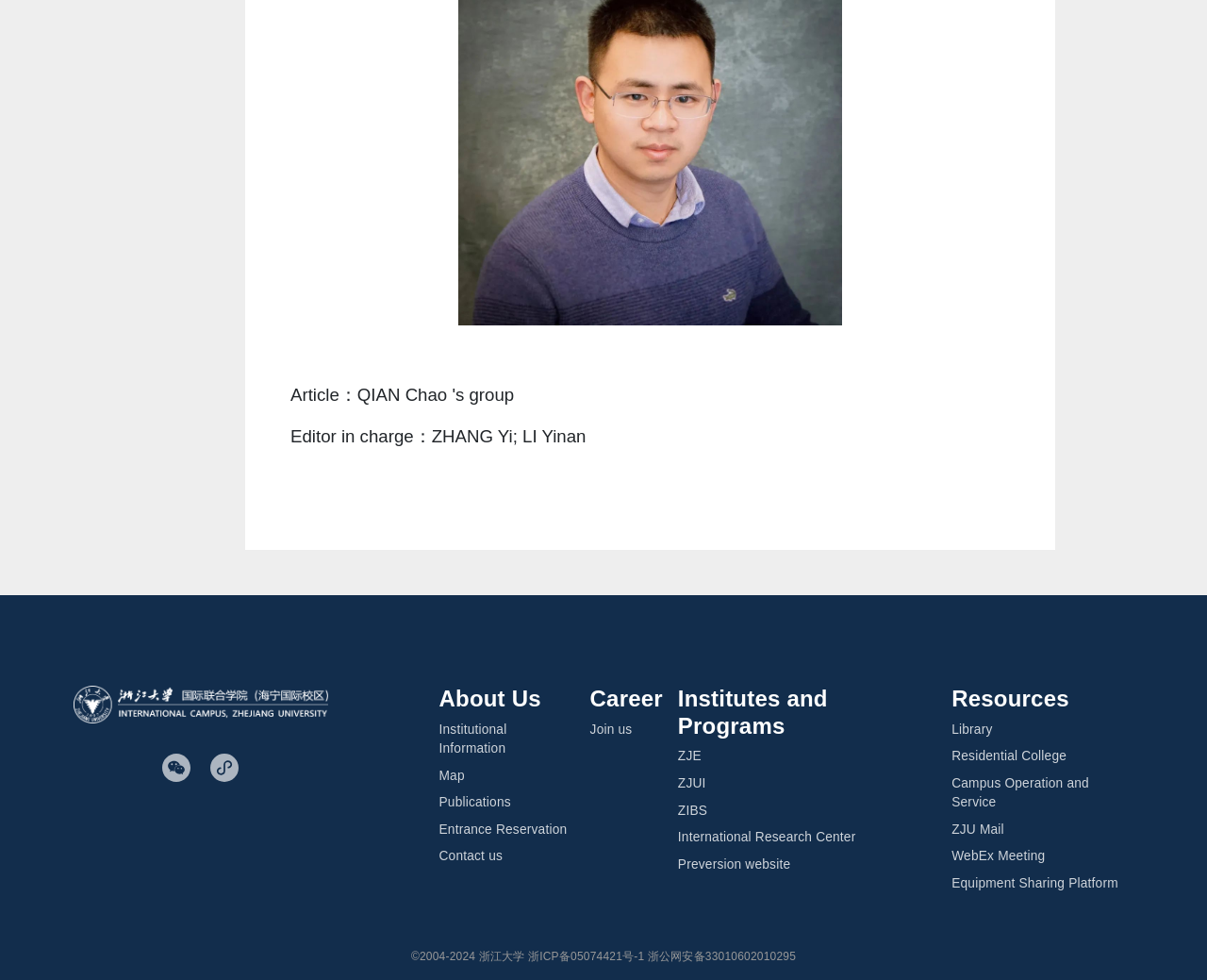Please identify the bounding box coordinates of the element's region that needs to be clicked to fulfill the following instruction: "view Institutional Information". The bounding box coordinates should consist of four float numbers between 0 and 1, i.e., [left, top, right, bottom].

[0.364, 0.737, 0.42, 0.771]